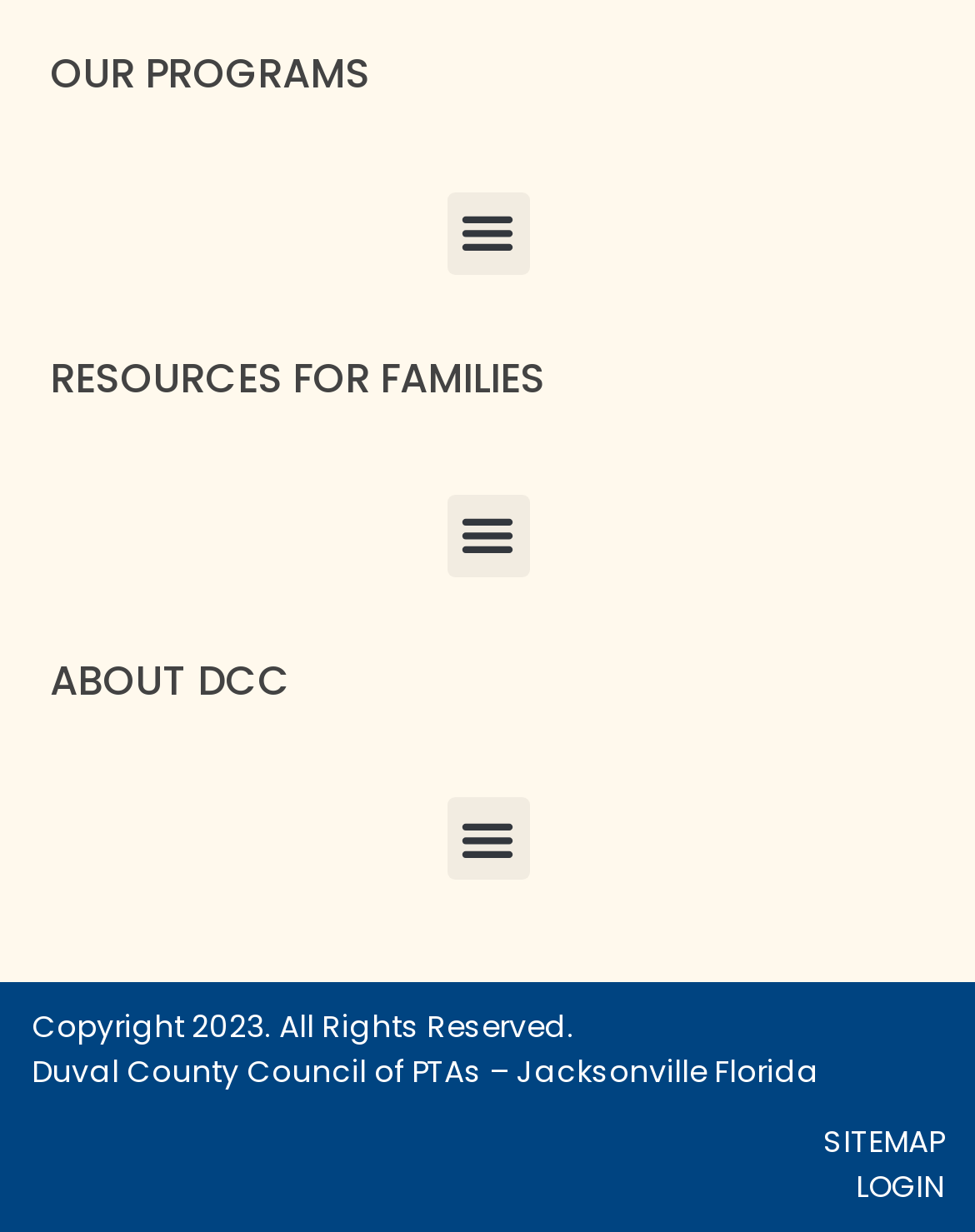What is the last item in the footer section?
Using the image, give a concise answer in the form of a single word or short phrase.

LOGIN